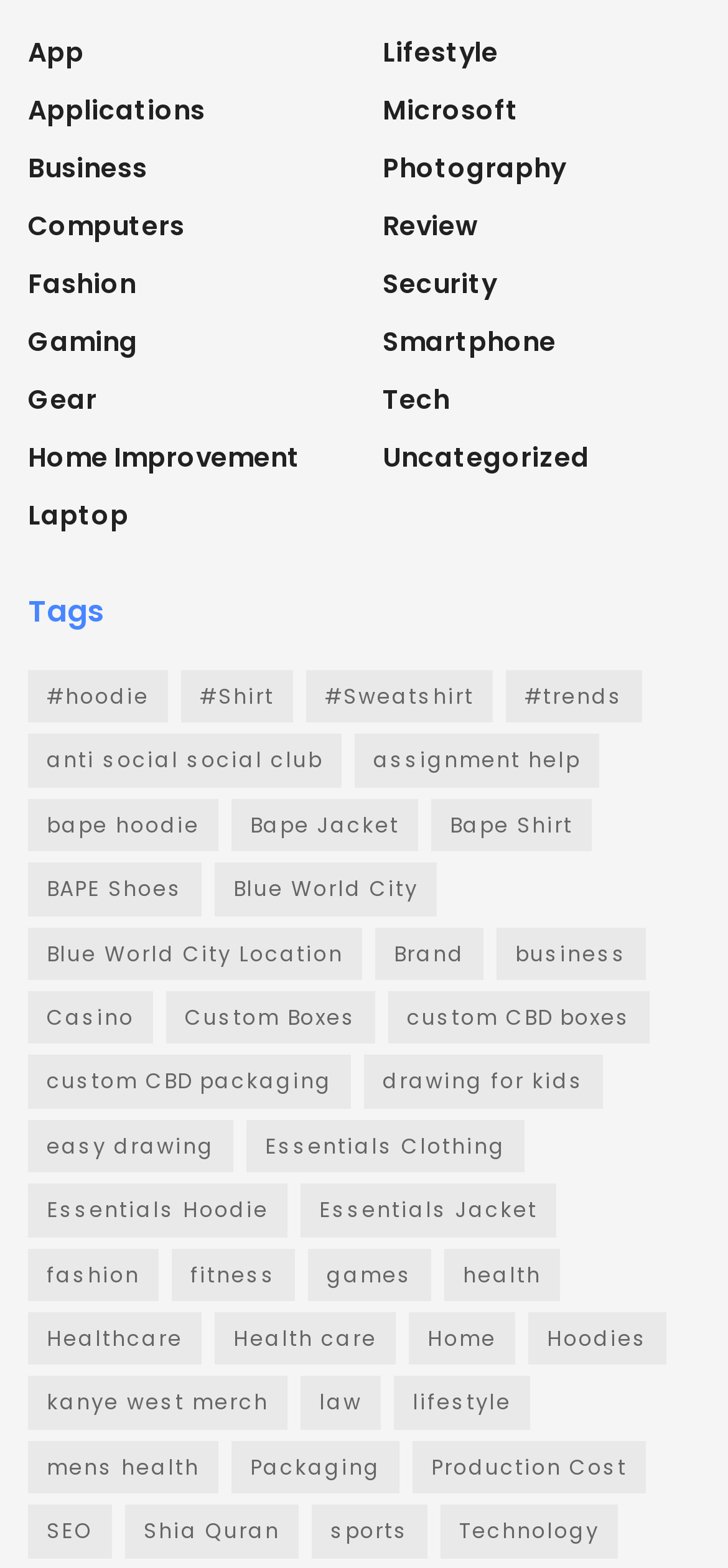Provide the bounding box coordinates for the UI element described in this sentence: "drawing for kids". The coordinates should be four float values between 0 and 1, i.e., [left, top, right, bottom].

[0.5, 0.673, 0.828, 0.707]